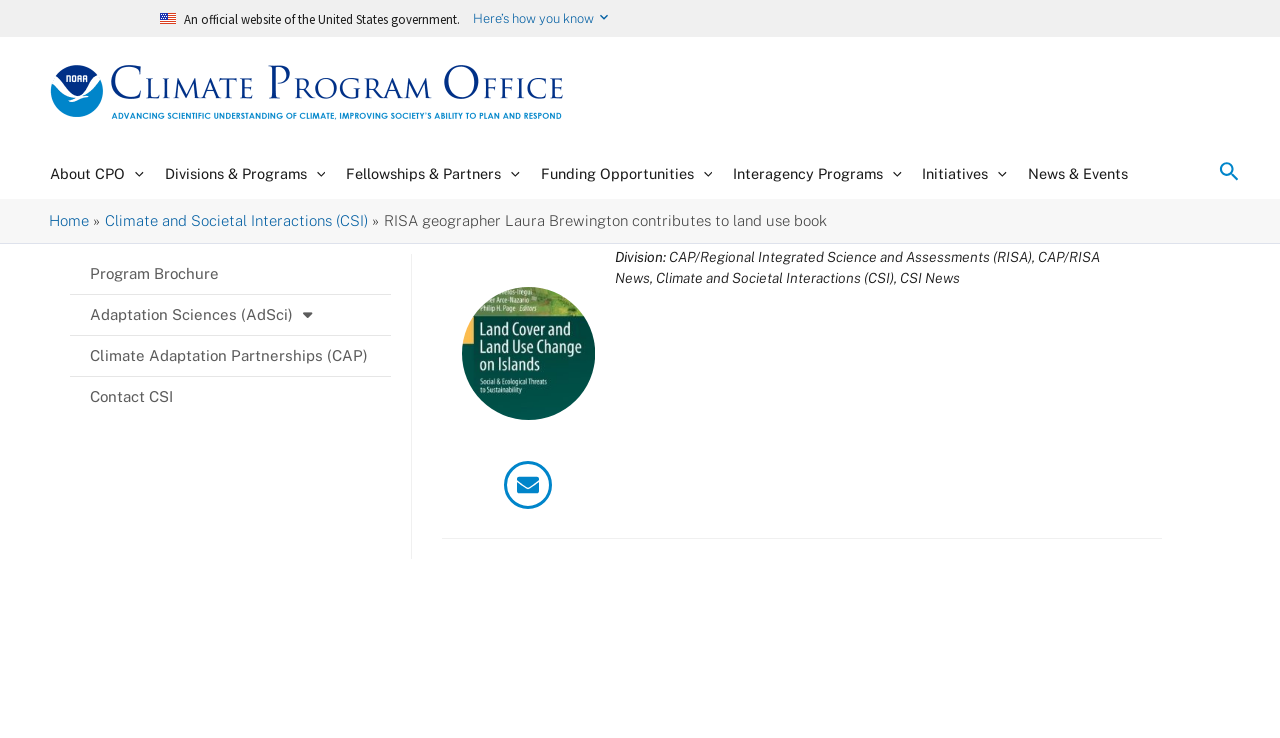Please identify the bounding box coordinates of the element I should click to complete this instruction: 'Search using the search icon link'. The coordinates should be given as four float numbers between 0 and 1, like this: [left, top, right, bottom].

[0.952, 0.216, 0.969, 0.255]